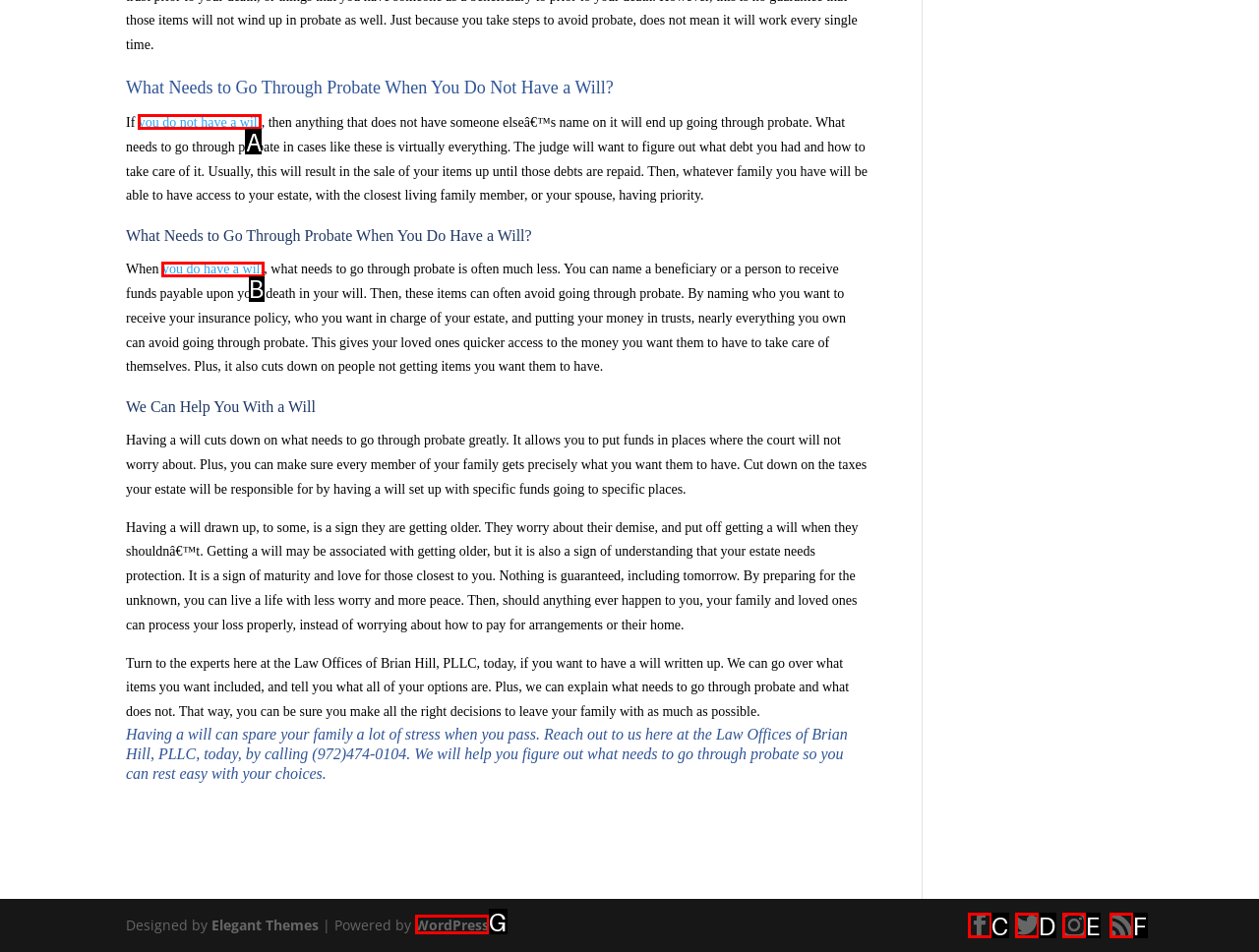Based on the element description: Instagram, choose the best matching option. Provide the letter of the option directly.

E